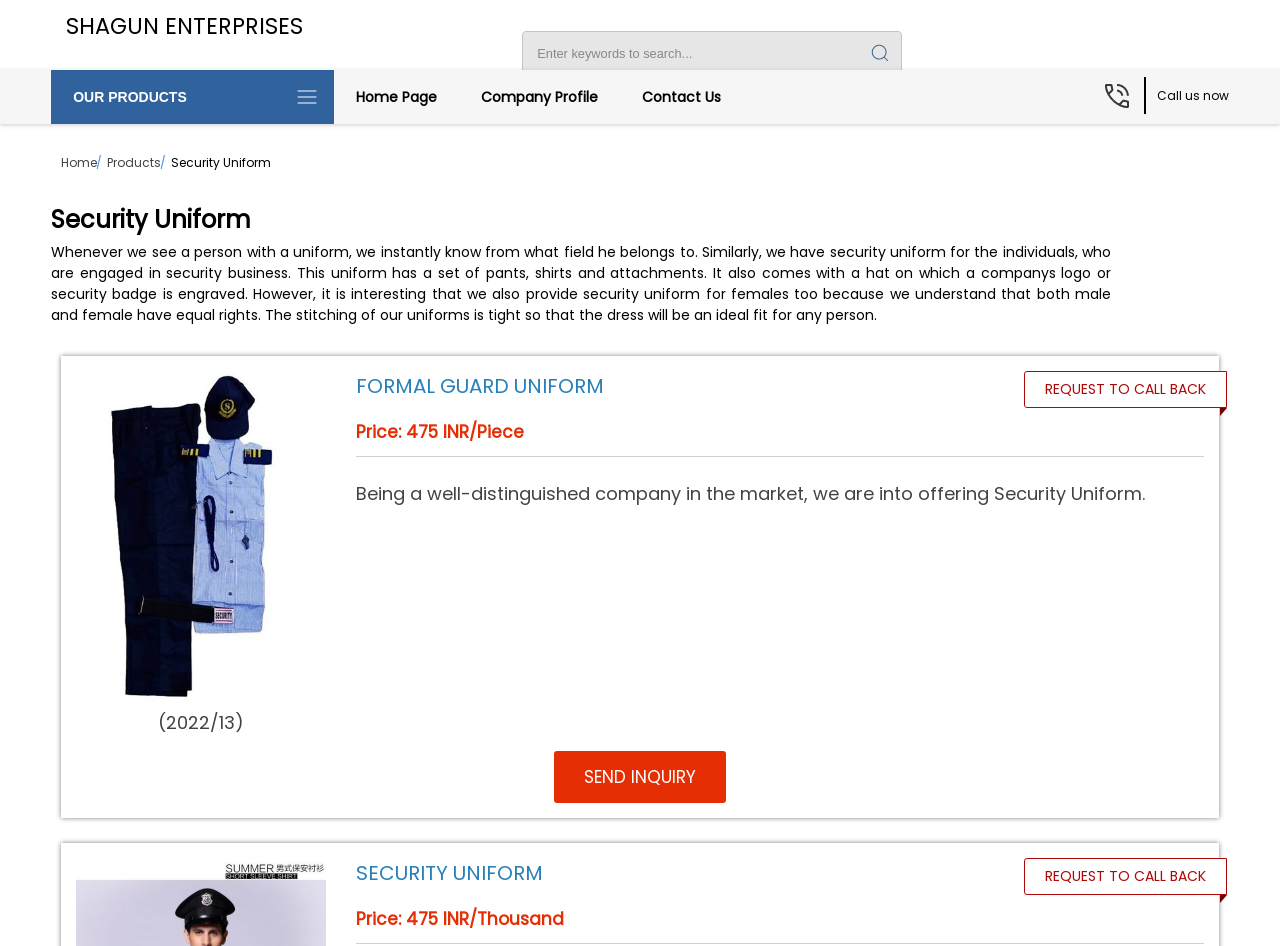What type of image is displayed on the webpage?
Provide a short answer using one word or a brief phrase based on the image.

Product Image